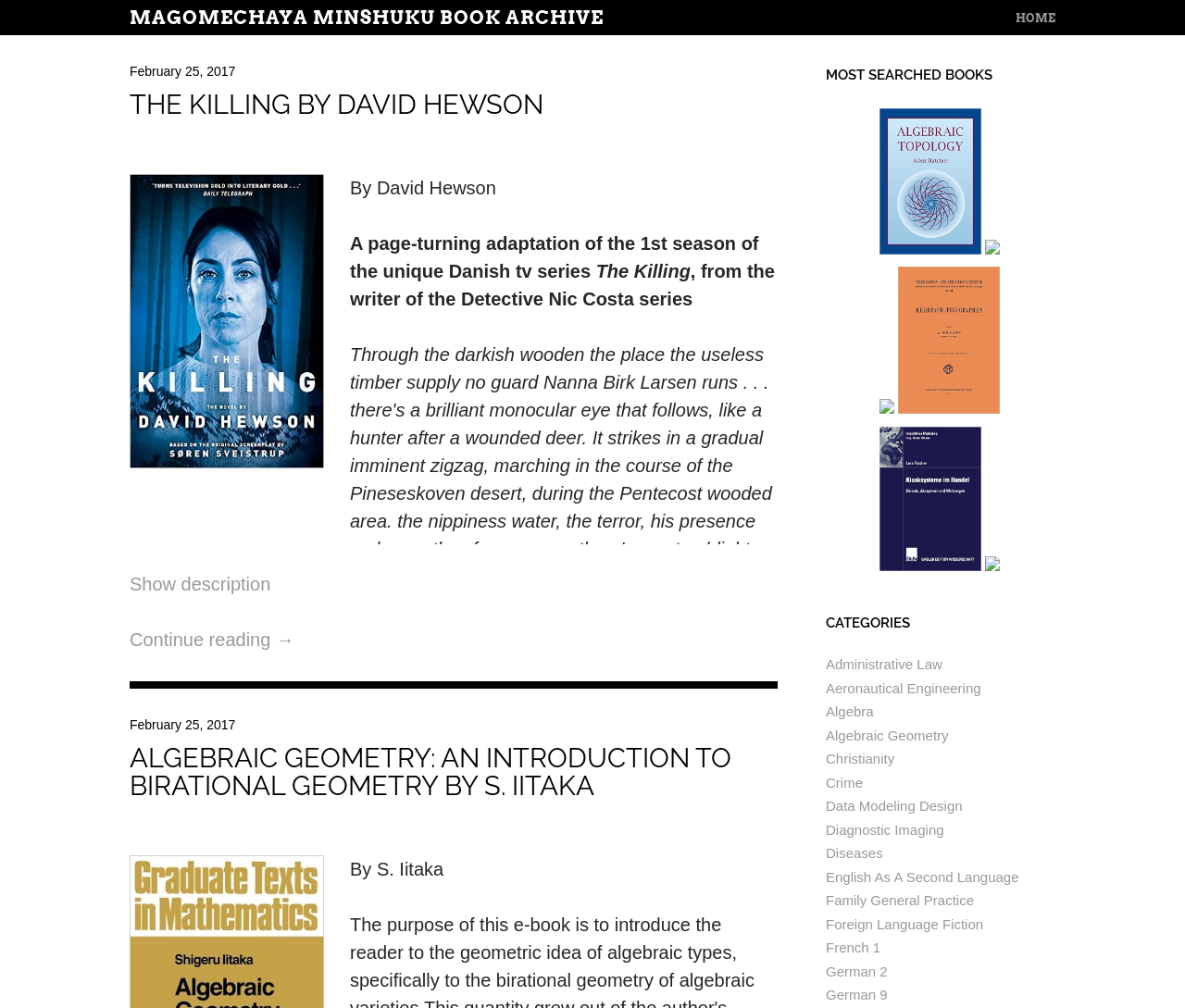How many books are listed under 'MOST SEARCHED BOOKS'?
Provide a detailed answer to the question, using the image to inform your response.

Under the heading 'MOST SEARCHED BOOKS', there are 5 book links listed, each with an image and a title.